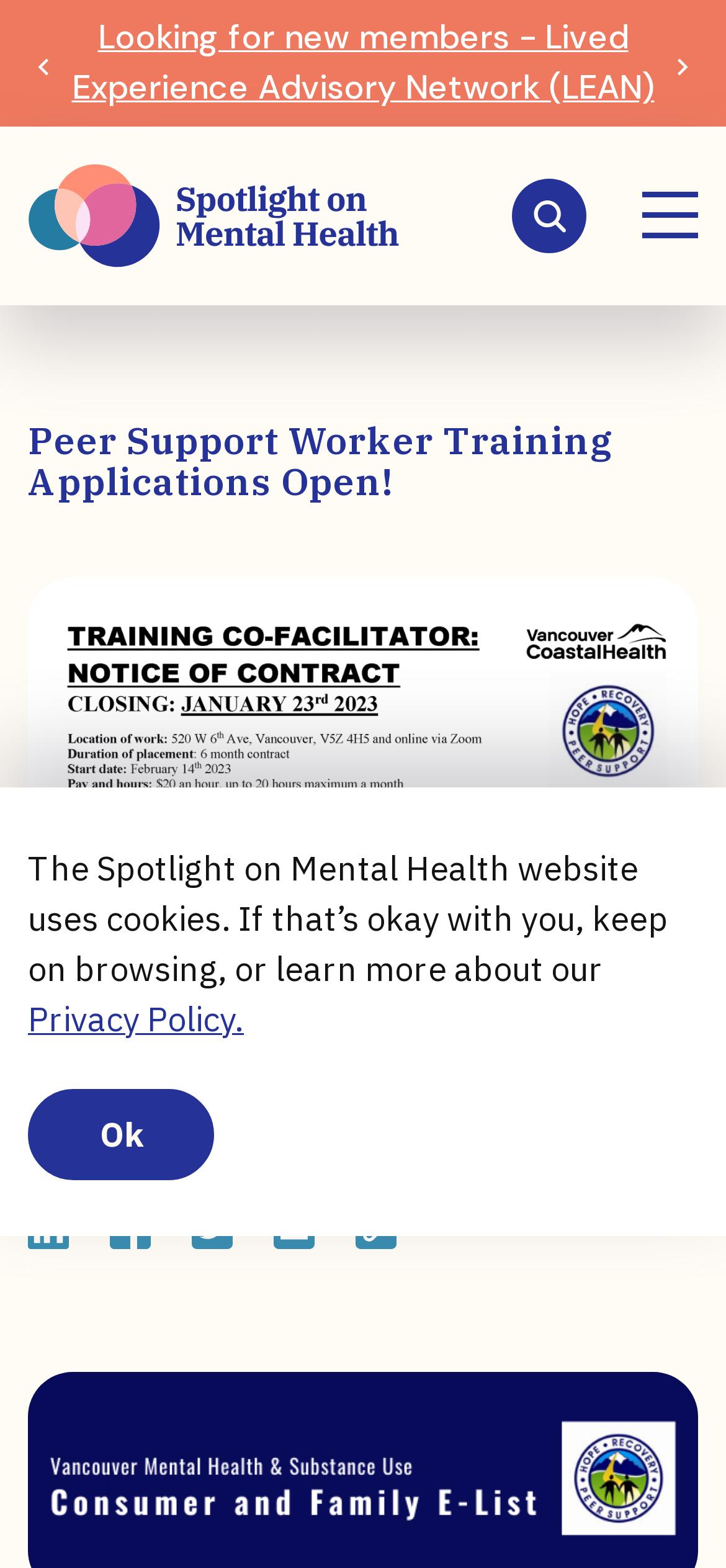Find the bounding box coordinates for the area that should be clicked to accomplish the instruction: "Go to the Spotlight on Mental Health page".

[0.038, 0.104, 0.551, 0.17]